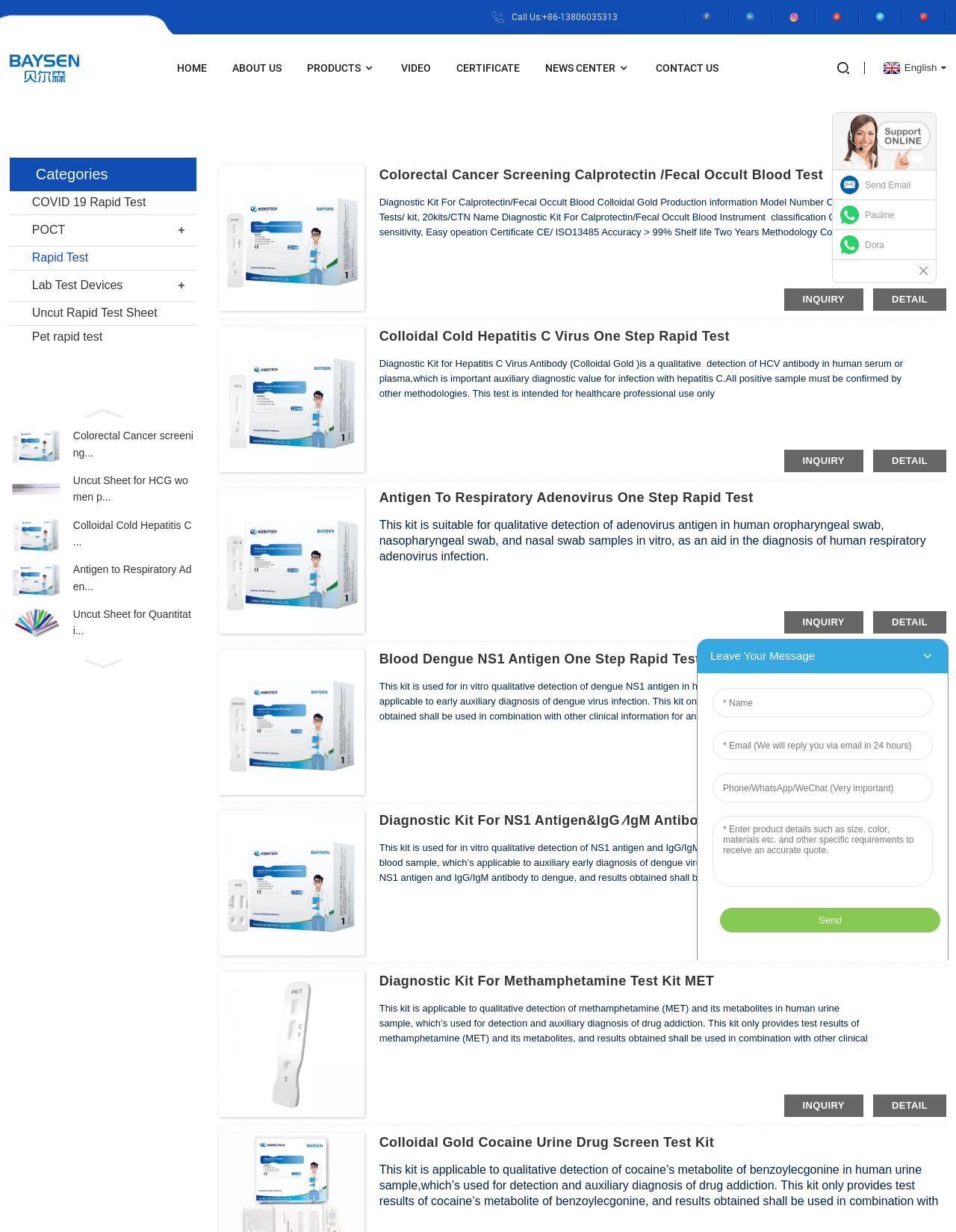From the webpage screenshot, predict the bounding box coordinates (top-left x, top-left y, bottom-right x, bottom-right y) for the UI element described here: Uncut Sheet for Quantitati...

[0.076, 0.519, 0.205, 0.546]